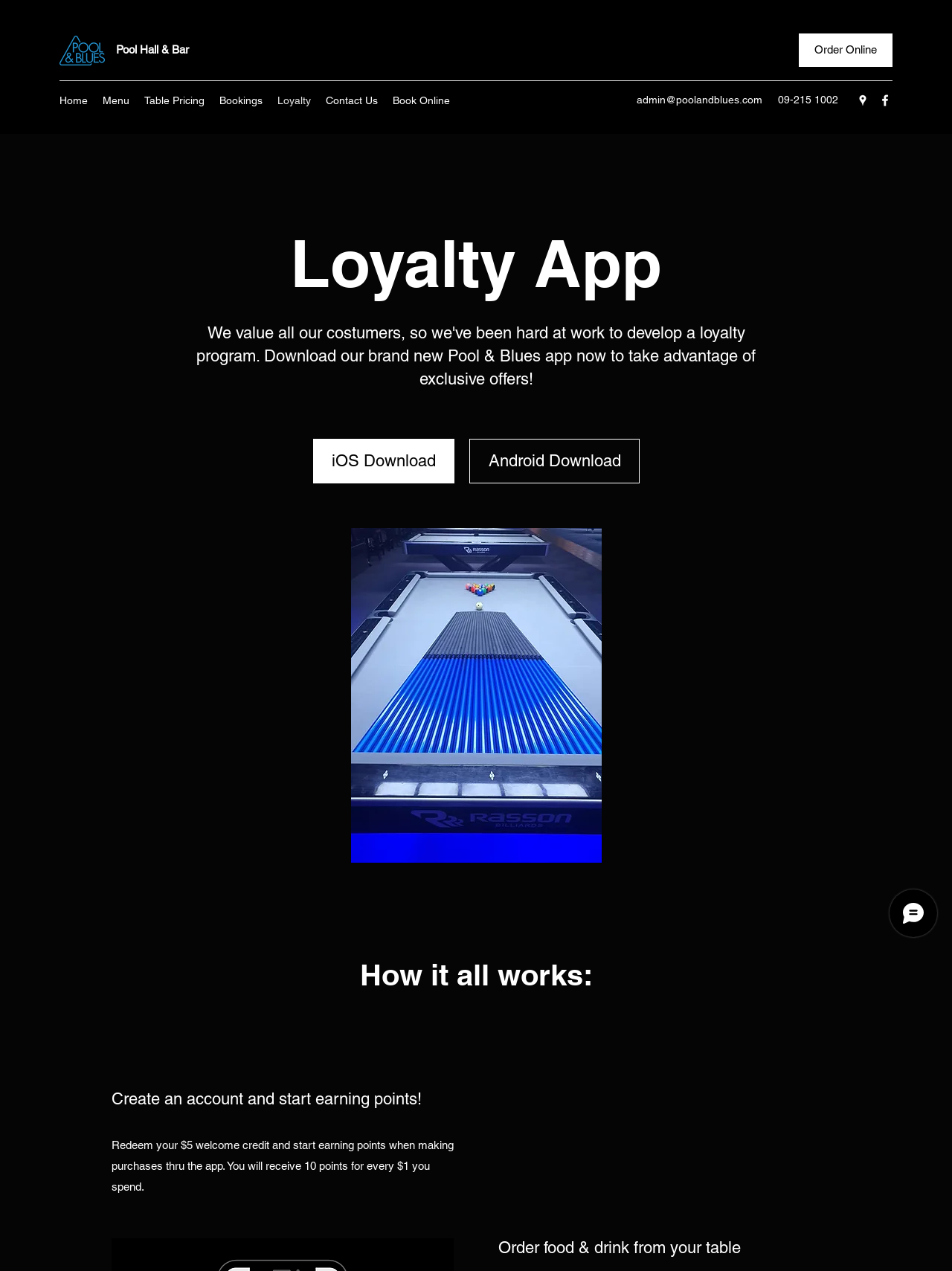From the image, can you give a detailed response to the question below:
How many social media links are there?

I counted the number of link elements under the list element 'Social Bar' at coordinates [0.898, 0.073, 0.938, 0.085]. There are two links, one to Google Places and one to Facebook.